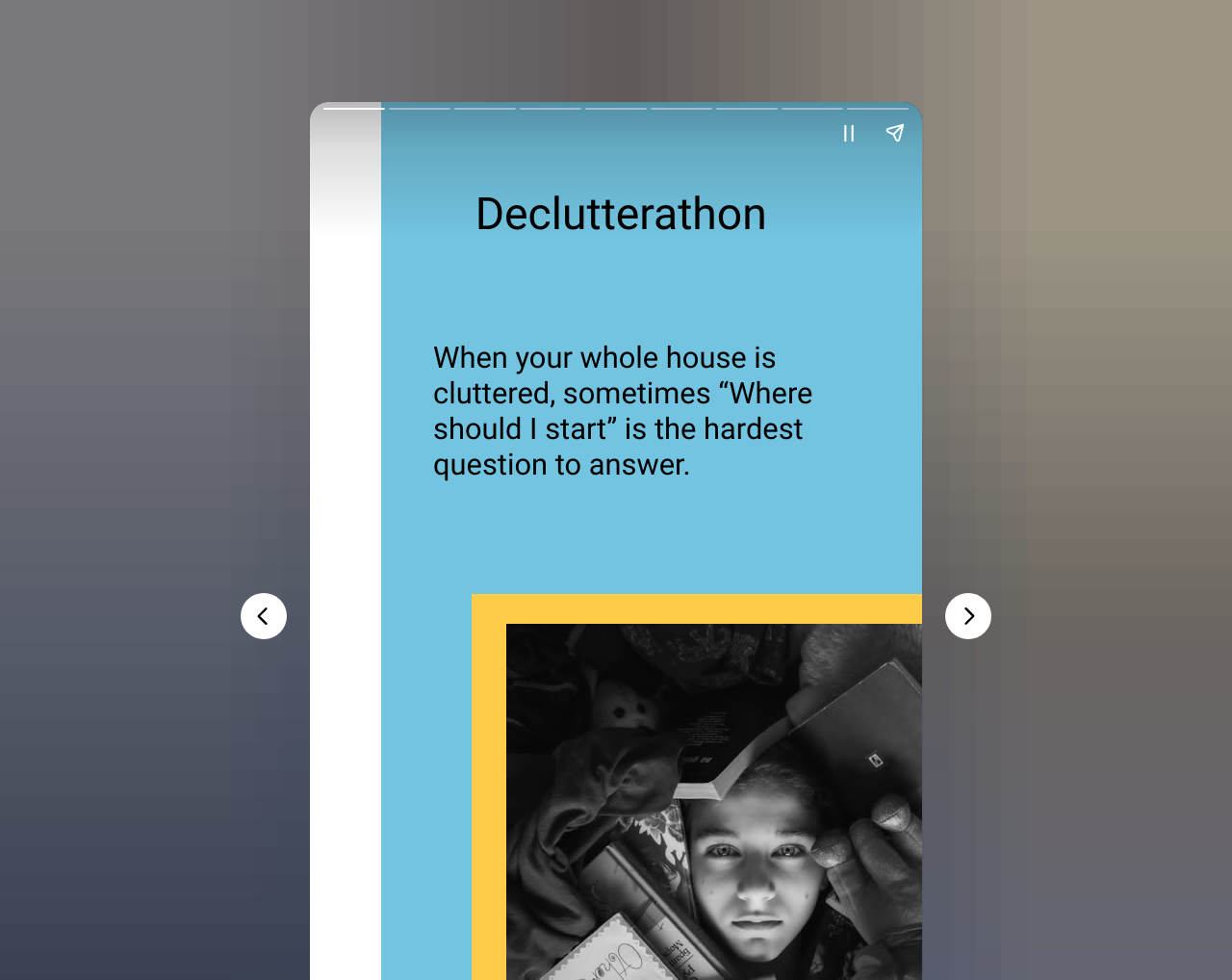How many buttons are there on the webpage?
Answer briefly with a single word or phrase based on the image.

5